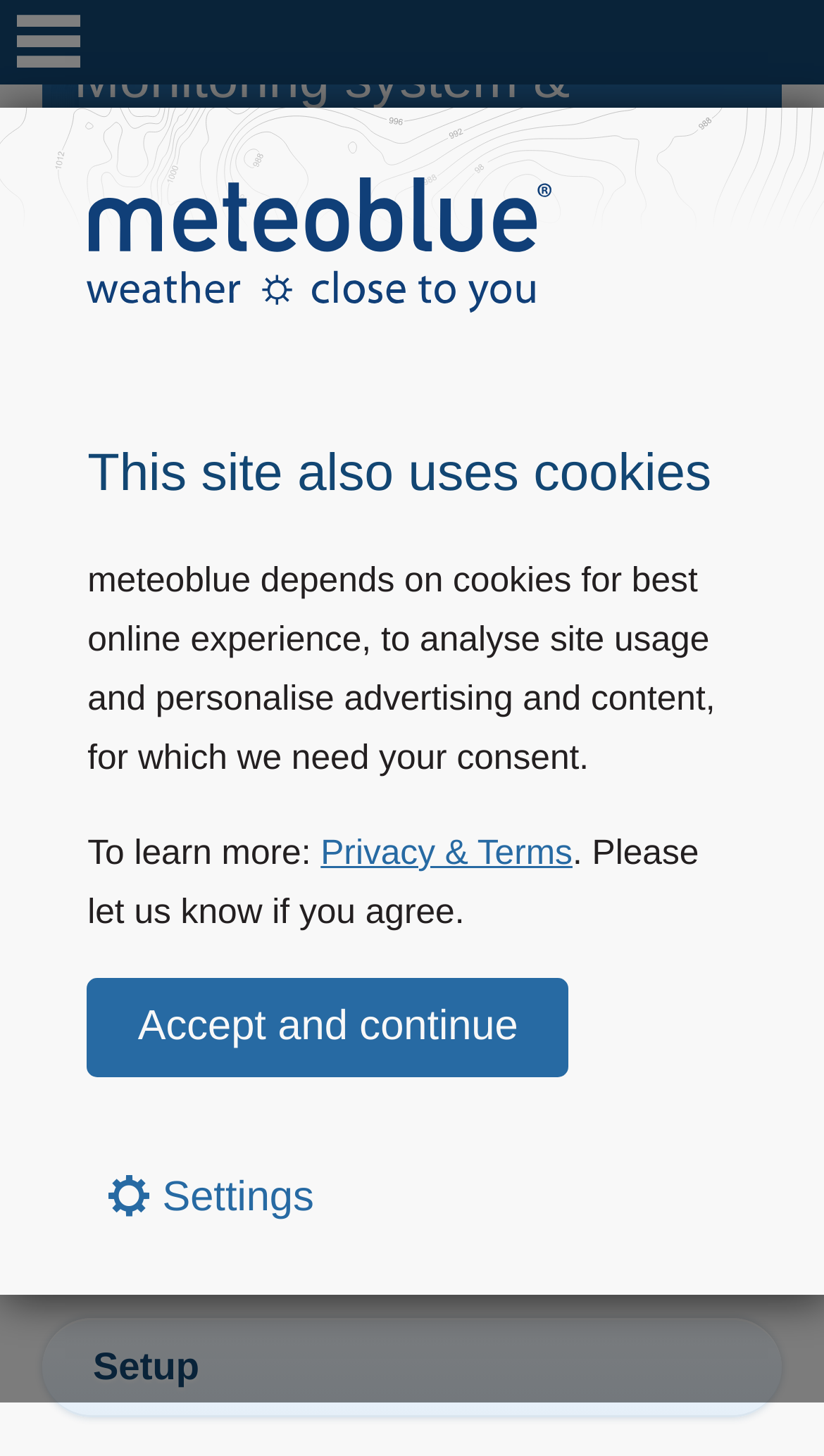Provide a single word or phrase to answer the given question: 
How many modules does the meteoblue city climate monitoring system consist of?

four